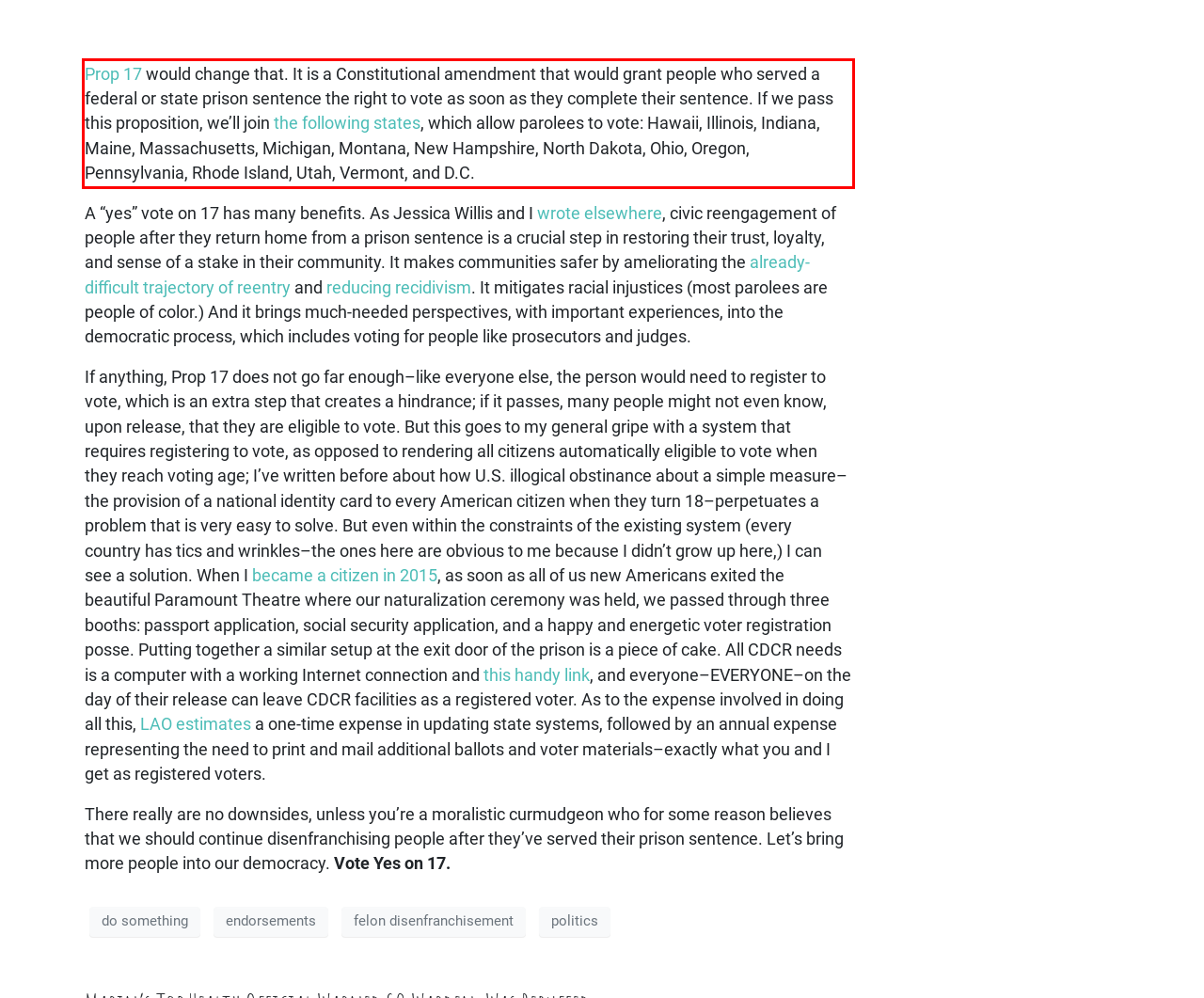Locate the red bounding box in the provided webpage screenshot and use OCR to determine the text content inside it.

Prop 17 would change that. It is a Constitutional amendment that would grant people who served a federal or state prison sentence the right to vote as soon as they complete their sentence. If we pass this proposition, we’ll join the following states, which allow parolees to vote: Hawaii, Illinois, Indiana, Maine, Massachusetts, Michigan, Montana, New Hampshire, North Dakota, Ohio, Oregon, Pennsylvania, Rhode Island, Utah, Vermont, and D.C.